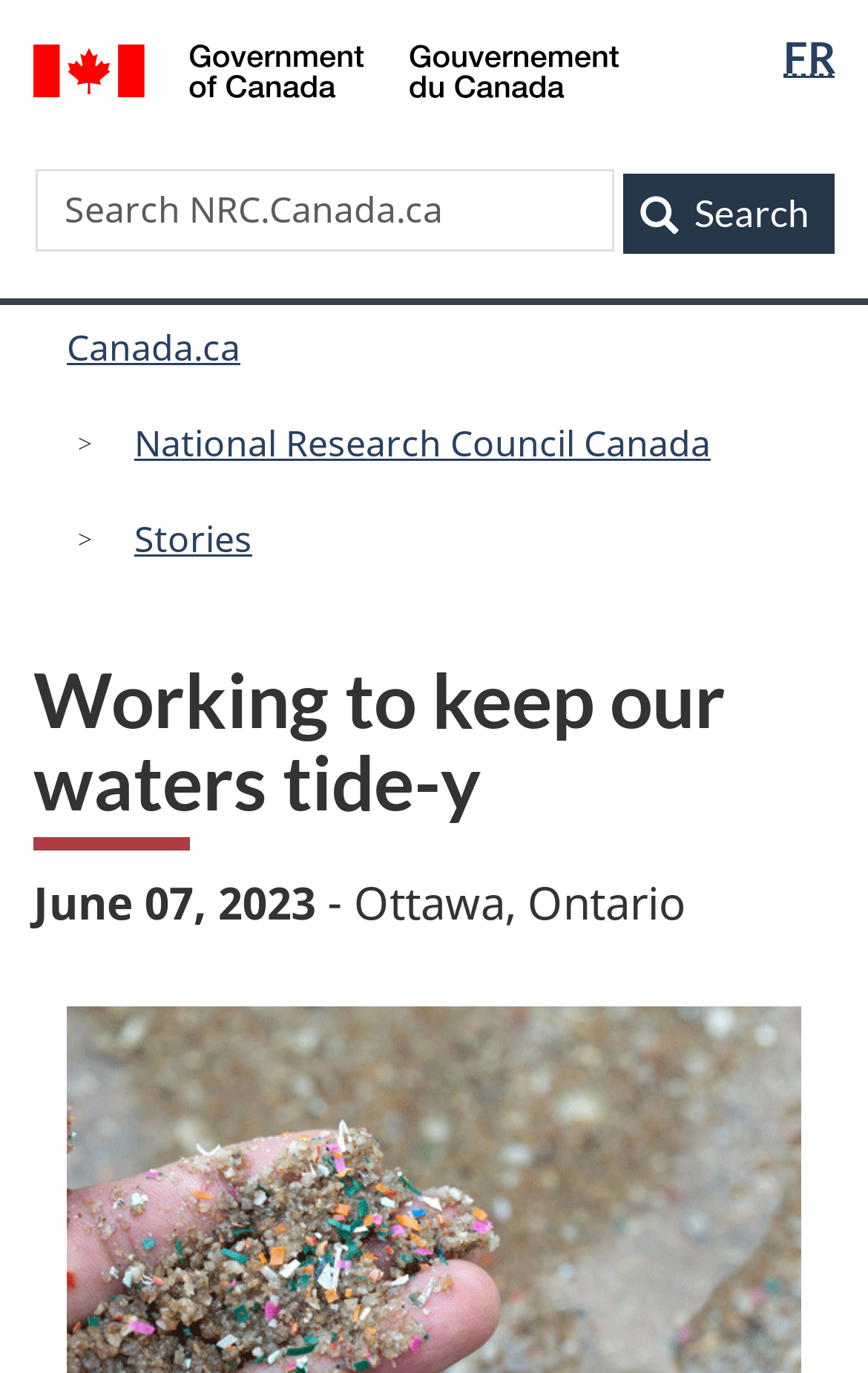Write an exhaustive caption that covers the webpage's main aspects.

The webpage is about the National Research Council Canada, with a focus on keeping waters clean. At the top, there are three links: "Skip to main content", "Skip to 'About government'", and "Switch to basic HTML version", all aligned horizontally and centered. To the right of these links, there is a language selection heading with a link to switch to French ("FR") accompanied by an abbreviation "Français". 

Below these elements, there is a Government of Canada logo, which is an image, accompanied by a link to the Government of Canada website. On the right side of the page, there is a search bar with a text box and a search button. 

The main navigation menu is located at the top-left corner of the page, with a heading "Menu". Below the navigation menu, there is a "You are here" section, which contains links to Canada.ca, National Research Council Canada, and Stories. 

The main content of the page is a story titled "Working to keep our waters tide-y", with a heading and a subheading that includes the date "June 07, 2023" and the location "Ottawa, Ontario".